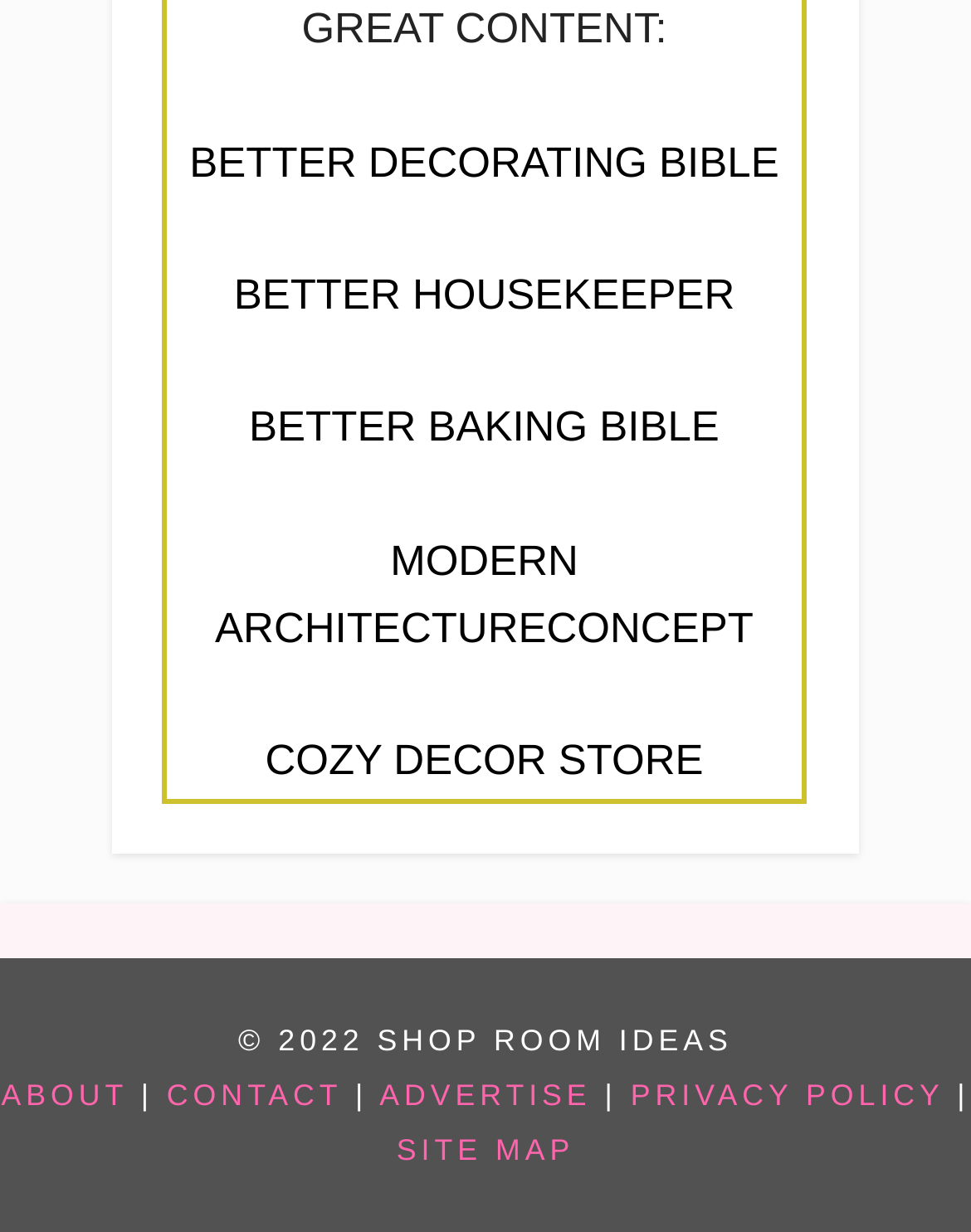Answer the question with a brief word or phrase:
What is the copyright year of the webpage?

2022